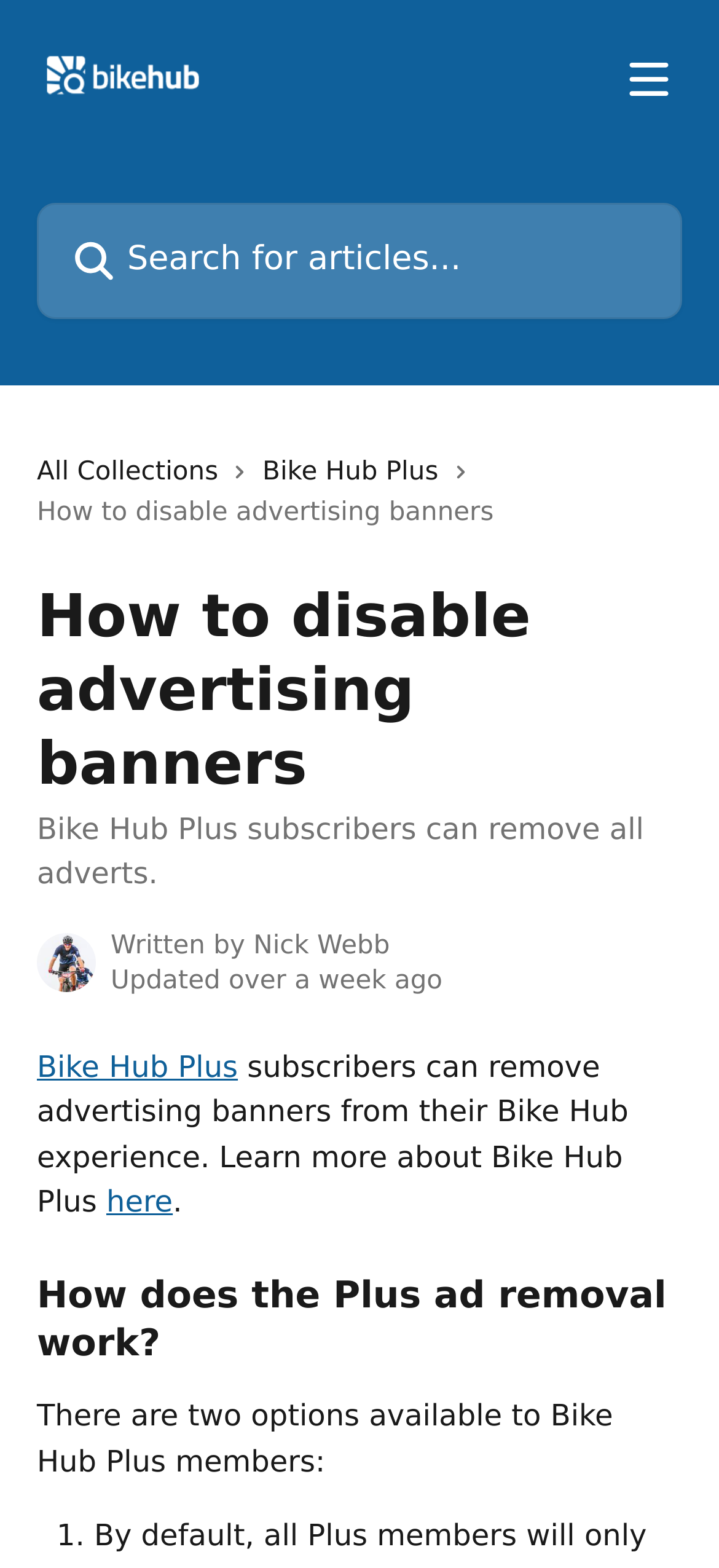Using the description: "Bike Hub Plus", identify the bounding box of the corresponding UI element in the screenshot.

[0.365, 0.288, 0.63, 0.314]